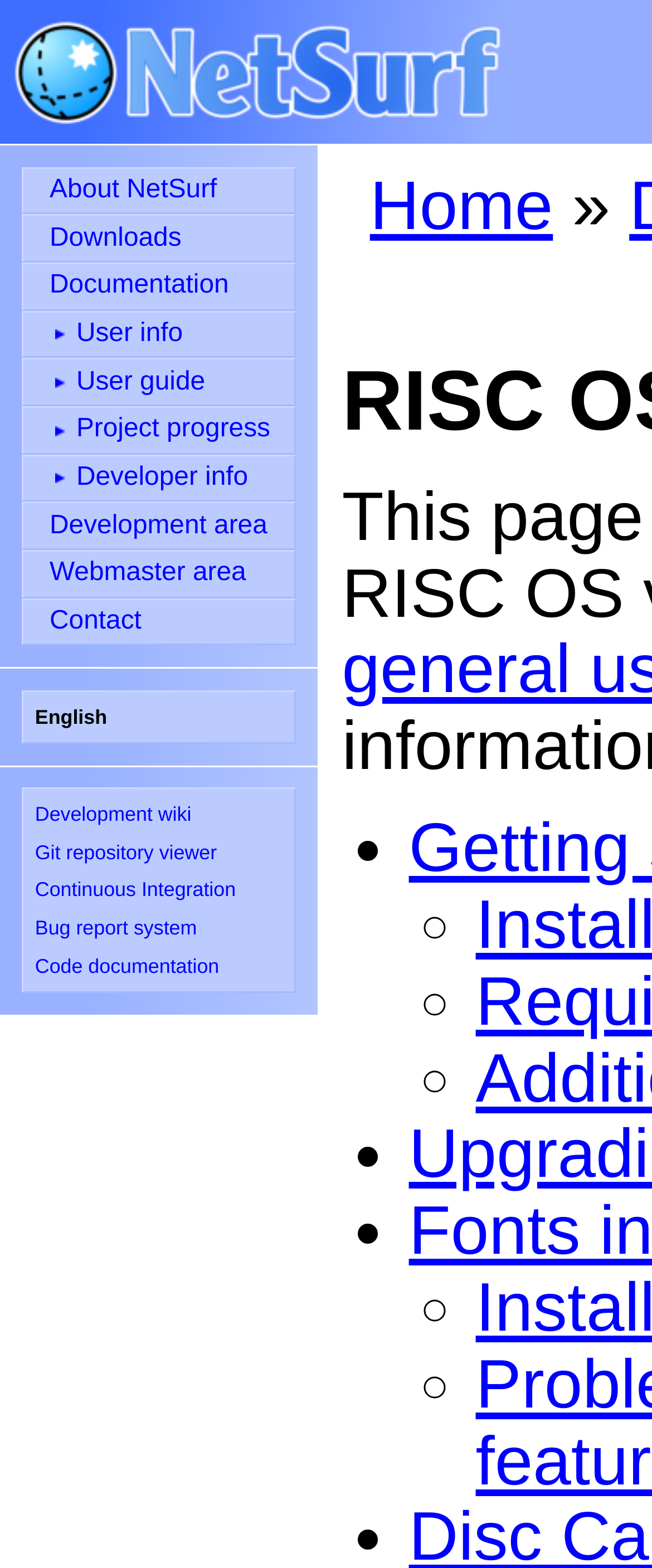Identify the bounding box of the HTML element described here: "Bug report system". Provide the coordinates as four float numbers between 0 and 1: [left, top, right, bottom].

[0.054, 0.581, 0.432, 0.603]